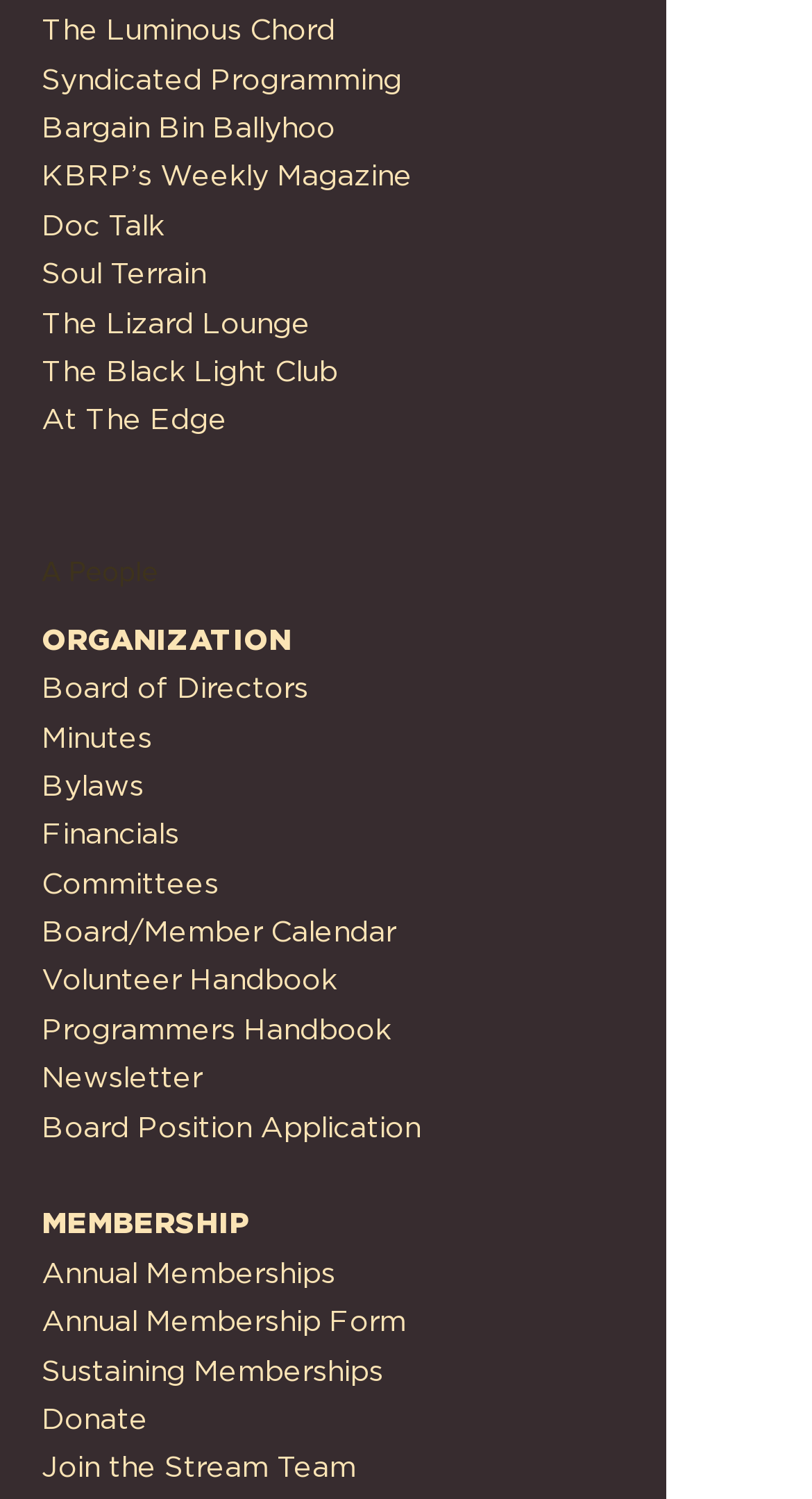Determine the bounding box coordinates for the area that should be clicked to carry out the following instruction: "visit The Luminous Chord".

[0.051, 0.009, 0.413, 0.031]